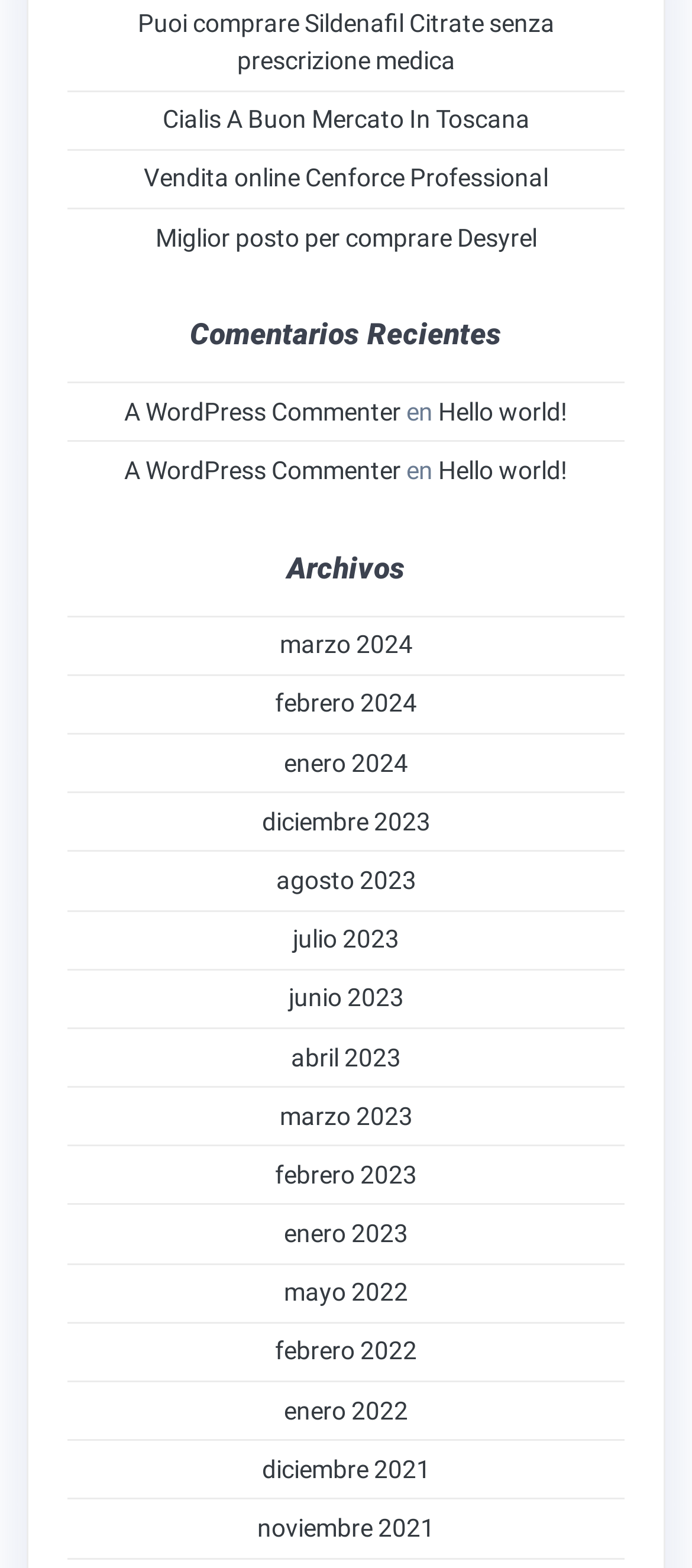What is the name of the first product mentioned?
Refer to the screenshot and respond with a concise word or phrase.

Sildenafil Citrate